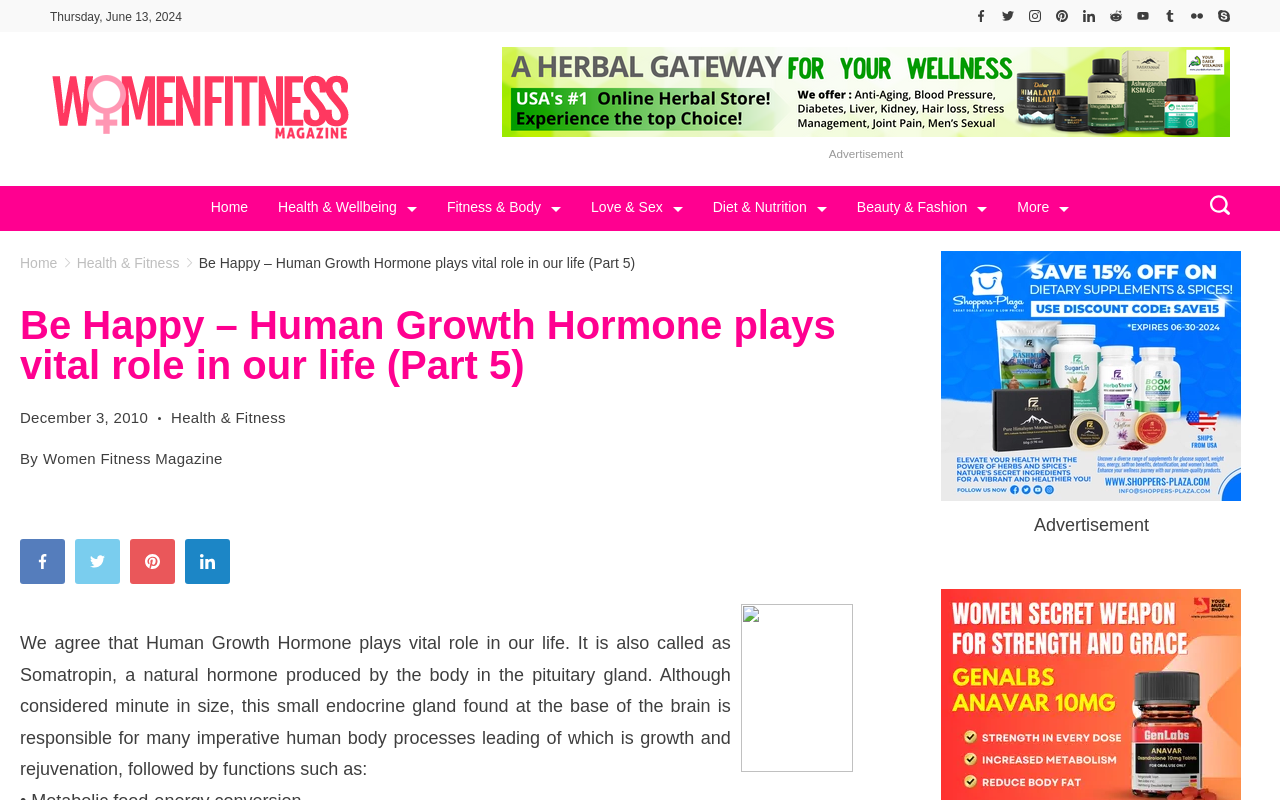Please reply with a single word or brief phrase to the question: 
What is the role of the pituitary gland?

growth and rejuvenation